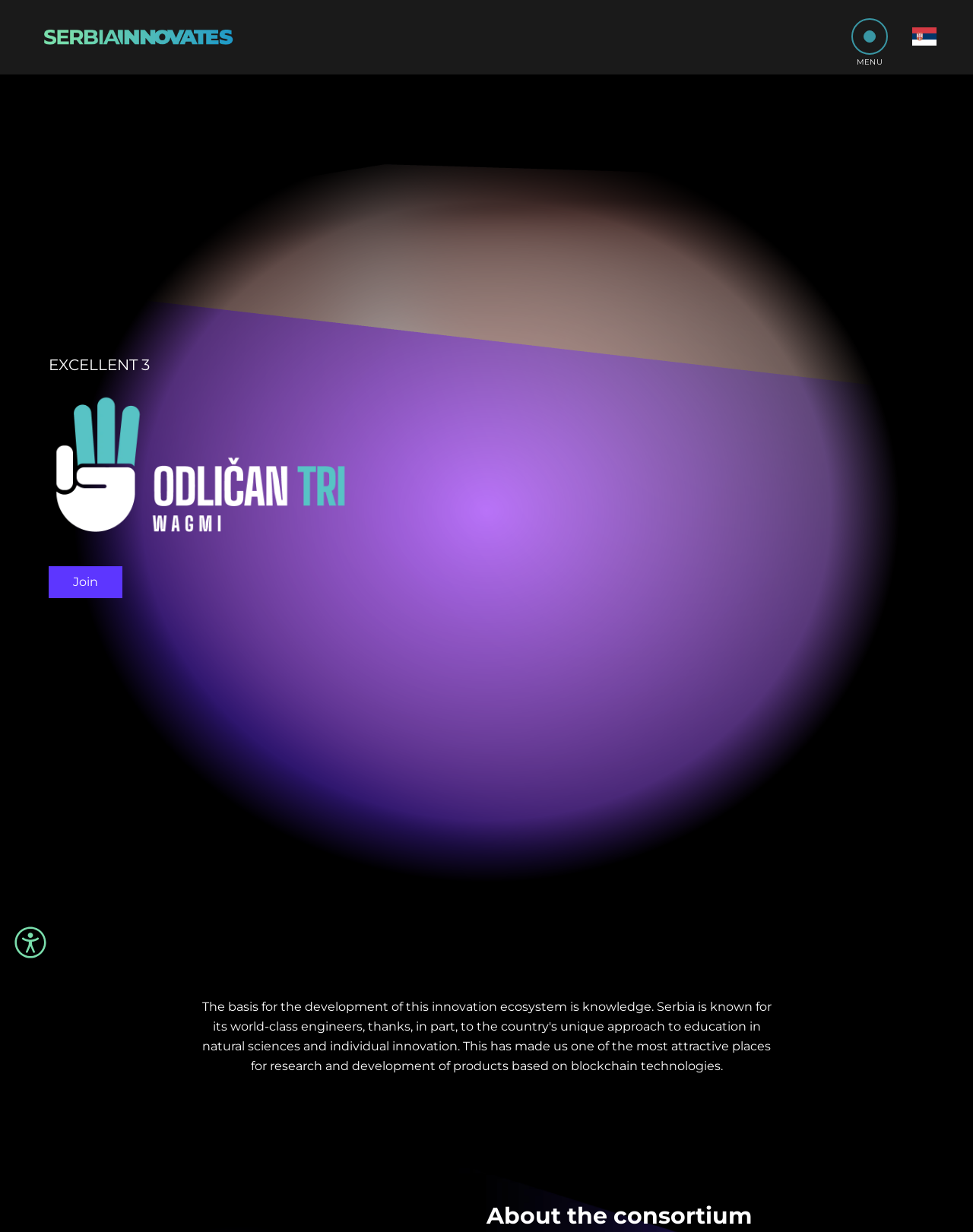Can you provide the bounding box coordinates for the element that should be clicked to implement the instruction: "Click on the MENU button"?

[0.881, 0.046, 0.907, 0.054]